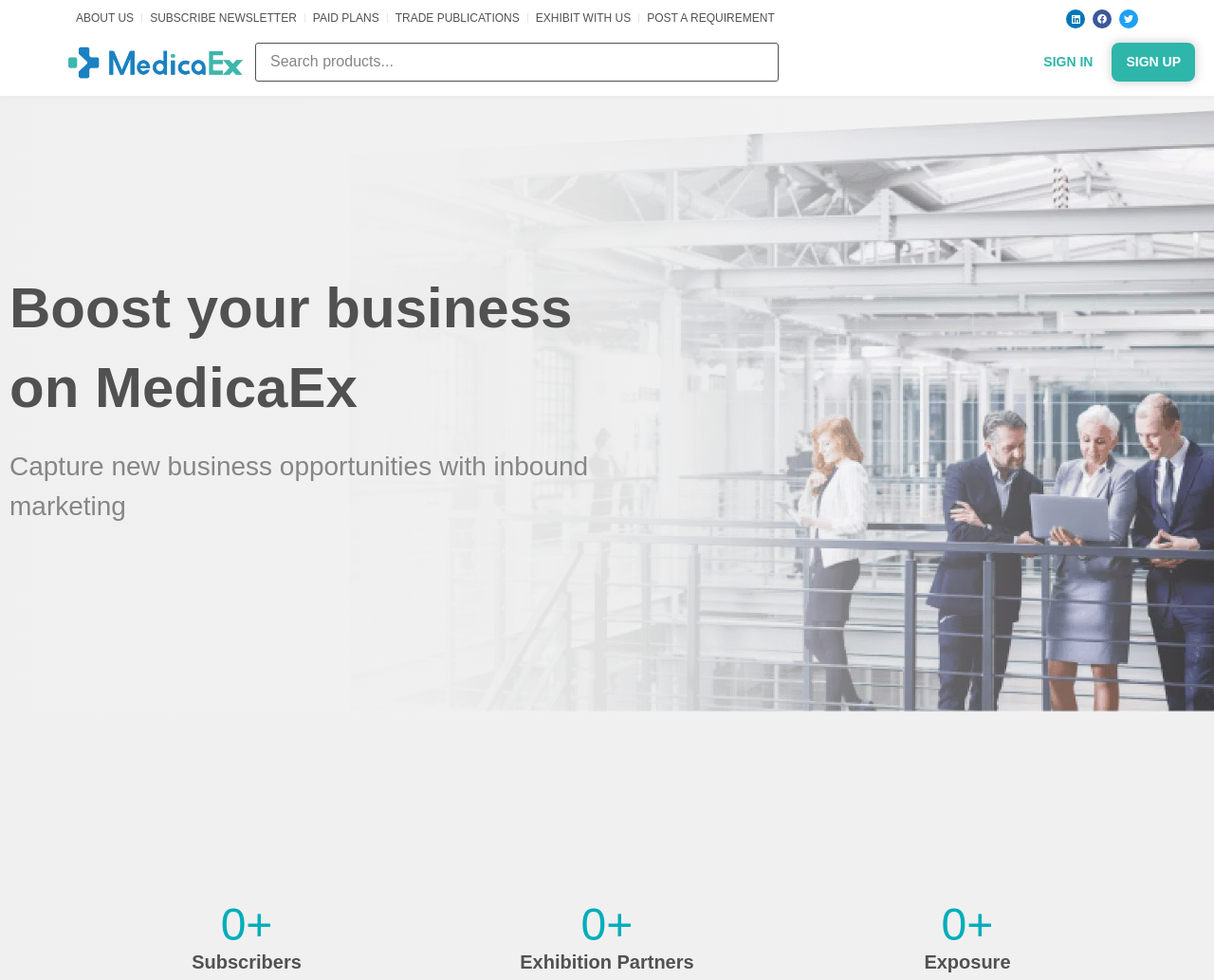What is the name of the website?
Using the information from the image, give a concise answer in one word or a short phrase.

MedicaEx